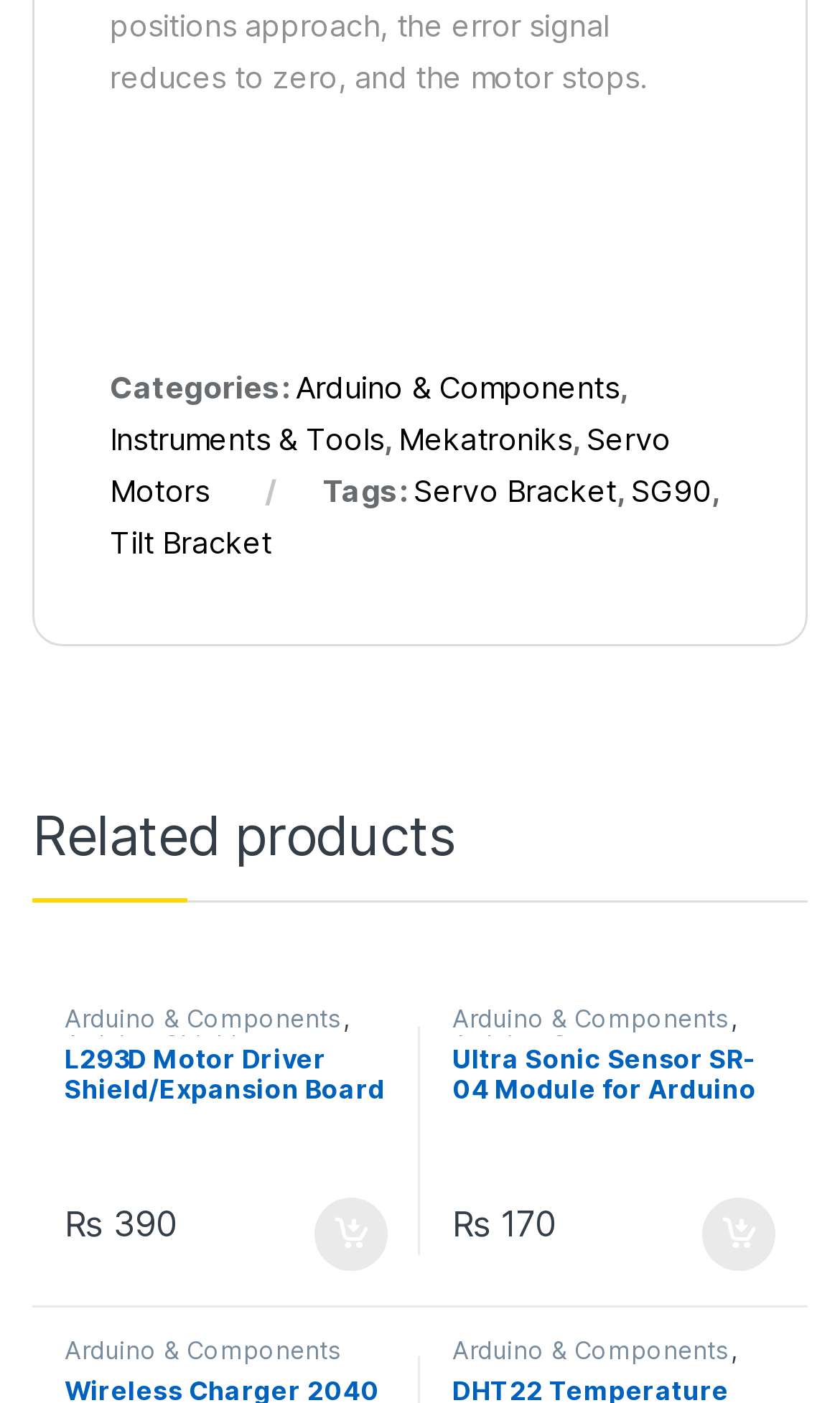What is the purpose of the 'Add to basket' link?
Using the image as a reference, give an elaborate response to the question.

The 'Add to basket' link is present below each product description, and its purpose is to add the product to the user's basket when clicked.